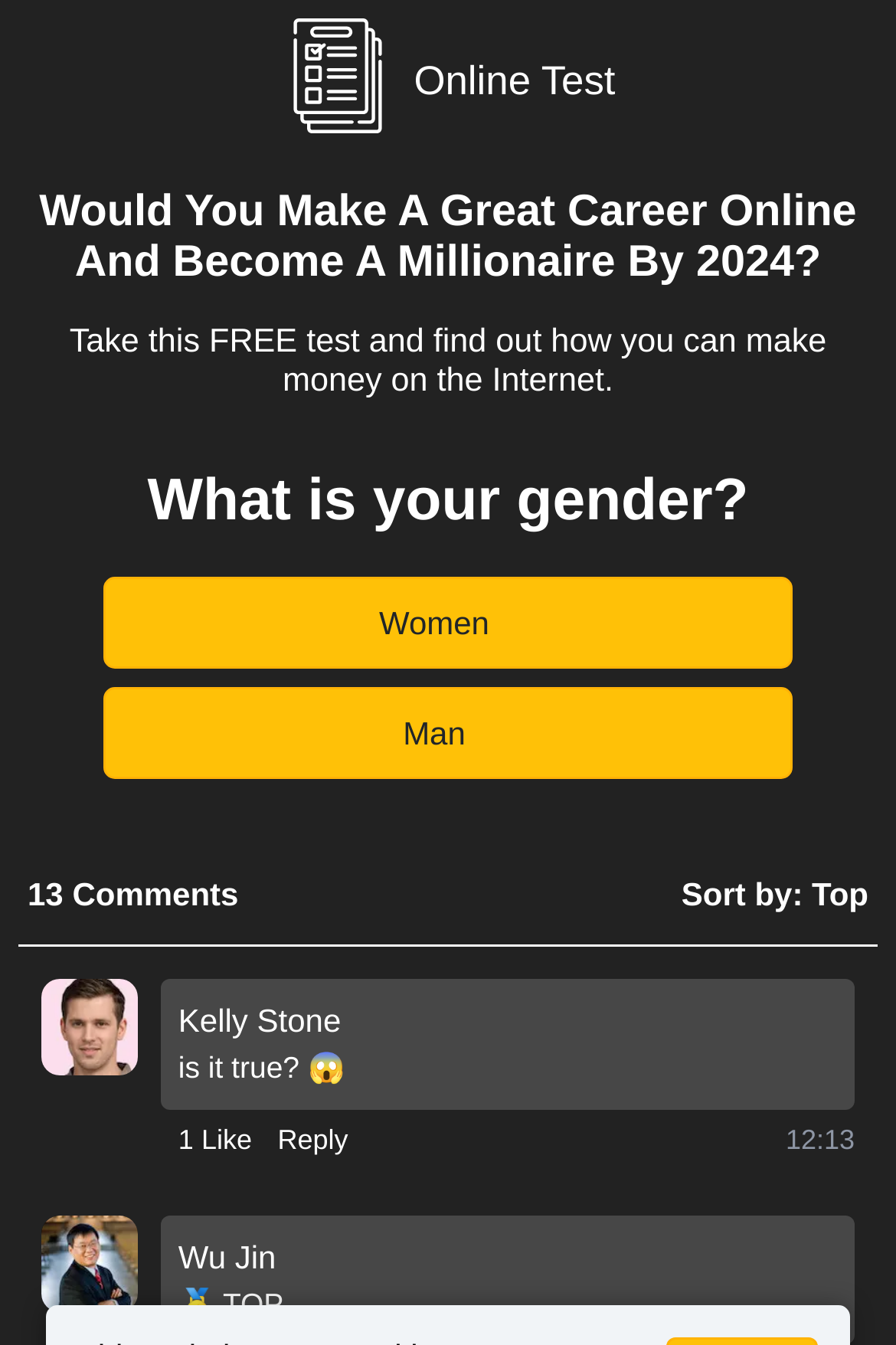Can you extract the primary headline text from the webpage?

Would You Make A Great Career Online And Become A Millionaire By 2024?